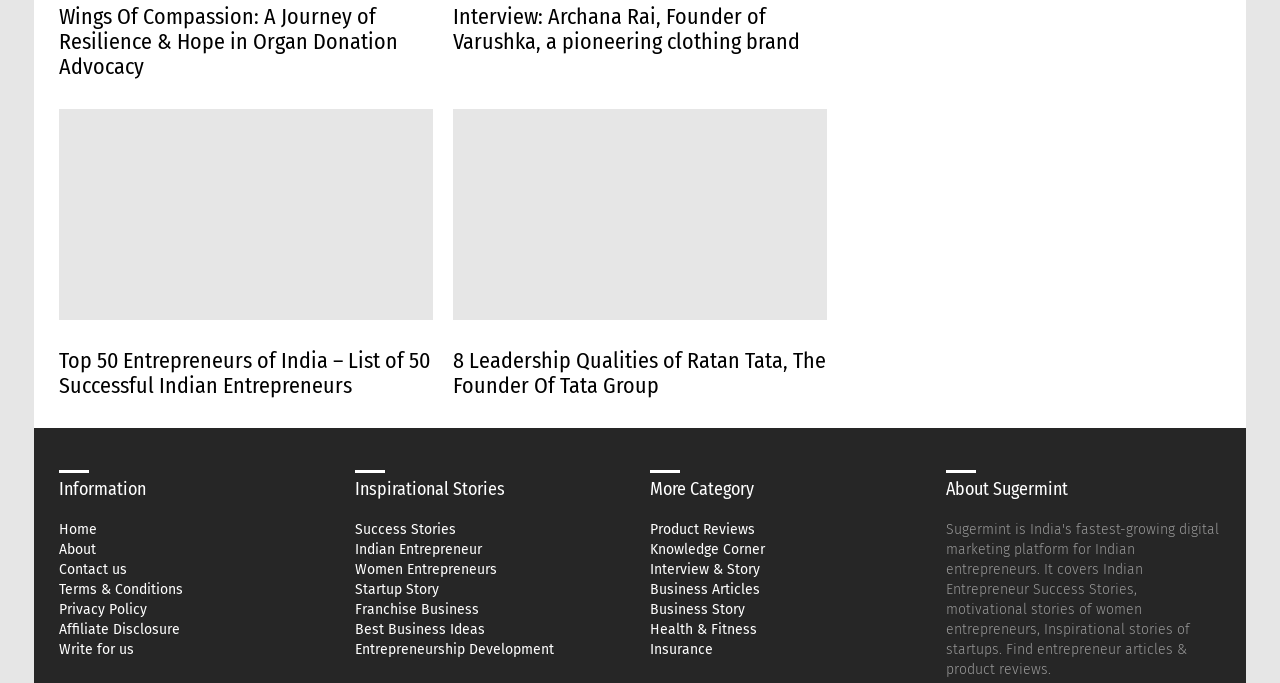Please identify the bounding box coordinates of the area that needs to be clicked to follow this instruction: "View the article about Ratan Tata, the founder of Tata Group".

[0.354, 0.16, 0.646, 0.468]